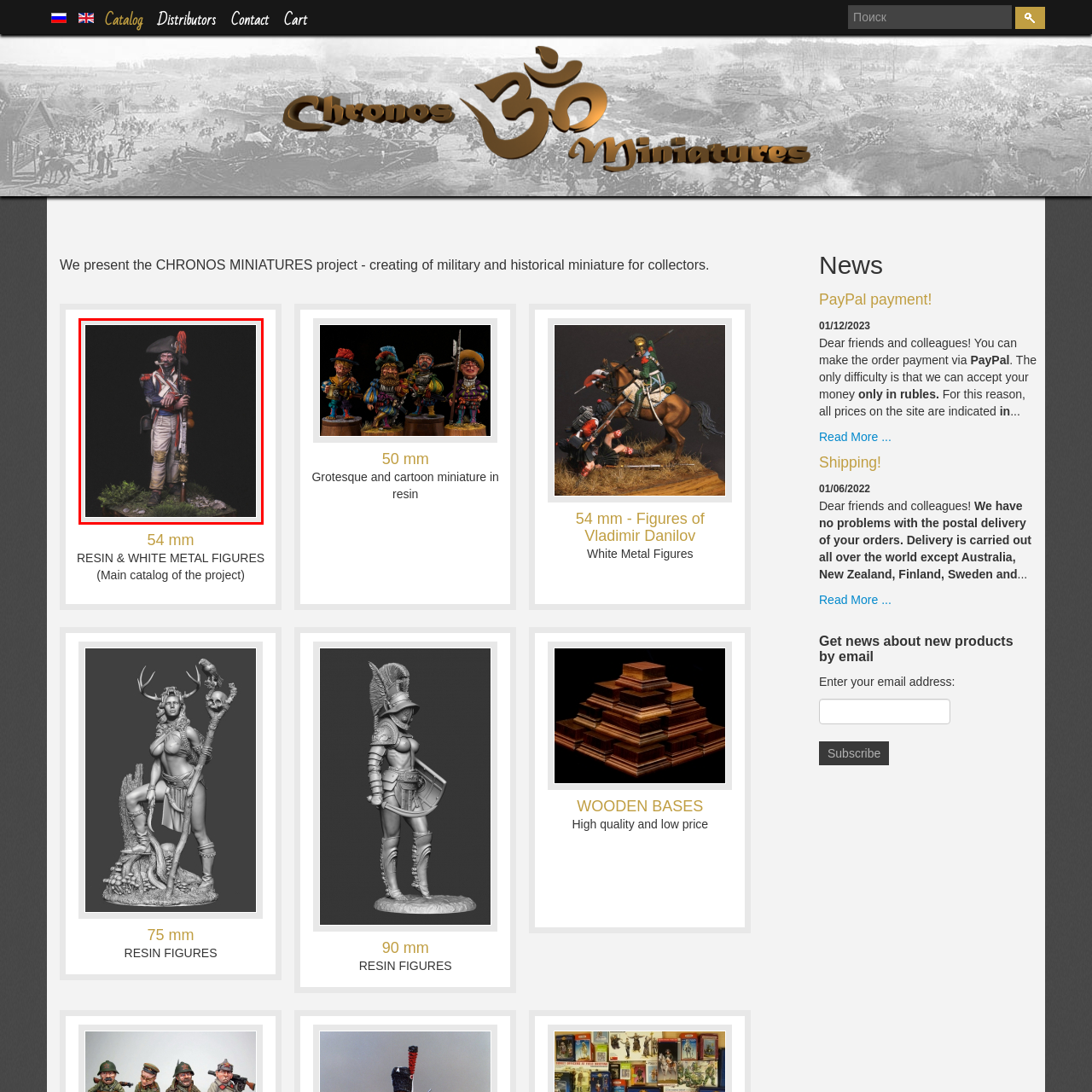Give a thorough and detailed explanation of the image enclosed by the red border.

This image showcases a meticulously crafted 54 mm military miniature figure, representing a soldier from a historical period. The figure is adorned in a colorful uniform, complete with distinctive insignia and intricate details that reflect the artistry of miniature craftsmanship. He stands confidently, holding a firearm, and is positioned on a base featuring realistic grass and stones, enhancing the overall presentation. This piece is part of the CHRONOS MINIATURES project, which specializes in creating high-quality military and historical miniatures for collectors and enthusiasts alike. The attention to detail and the quality of the materials used make this miniature a striking addition to any collection.